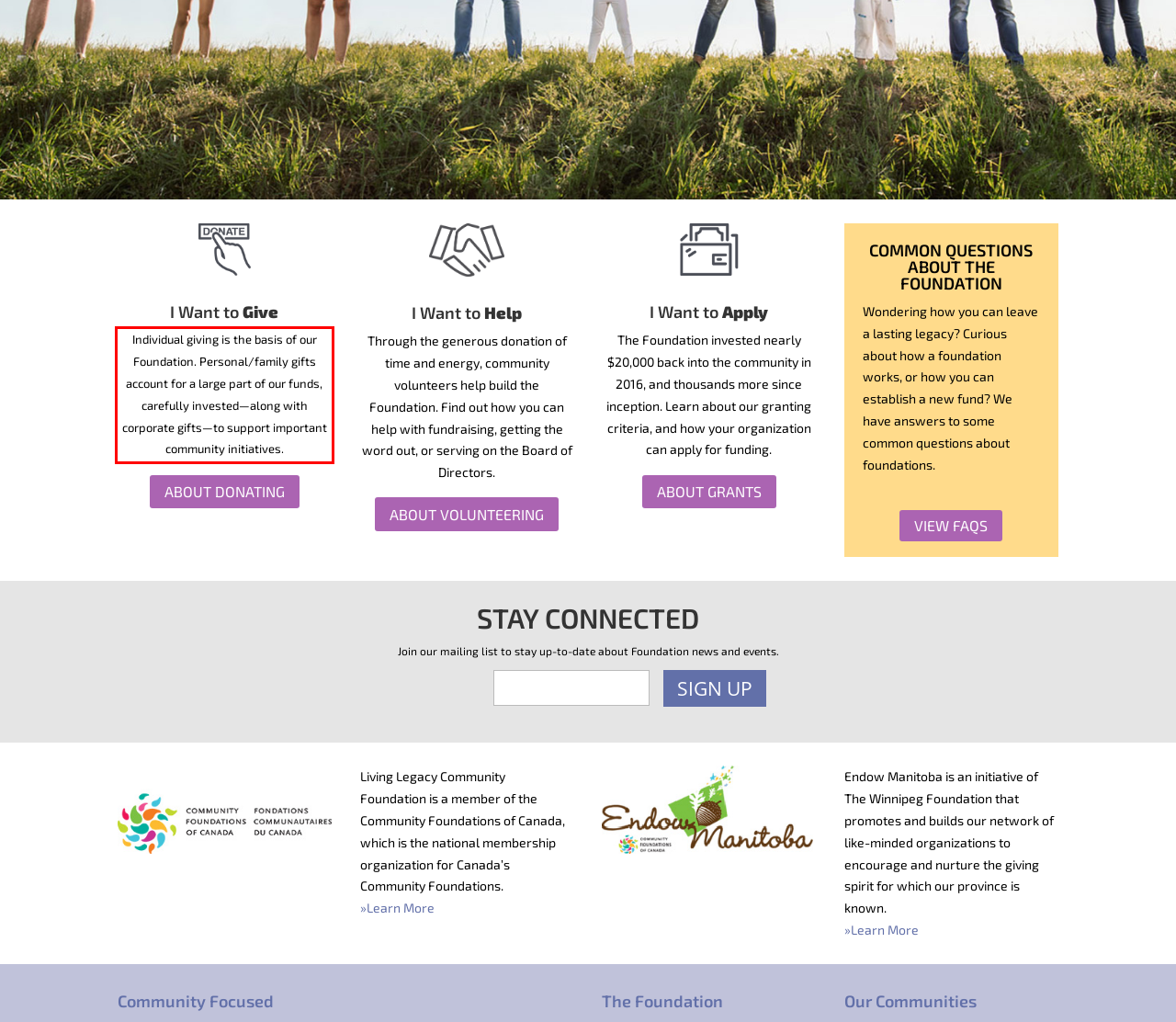Using the provided screenshot, read and generate the text content within the red-bordered area.

Individual giving is the basis of our Foundation. Personal/family gifts account for a large part of our funds, carefully invested—along with corporate gifts—to support important community initiatives.